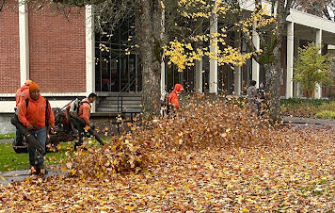Describe the image thoroughly, including all noticeable details.

In the image, a team of landscapers is seen actively clearing fallen leaves from a walkway at Pacific University. Dressed in bright orange safety gear, they use leaf blowers to sweep piles of amber and golden foliage, creating a dynamic scene filled with swirling leaves. The backdrop features a brick building that provides a striking contrast to the vibrant colors of autumn foliage. This moment captures the essence of seasonal change on campus, emphasizing both the beauty of nature and the diligent efforts of maintenance workers to keep the grounds neat and tidy during the fall semester.